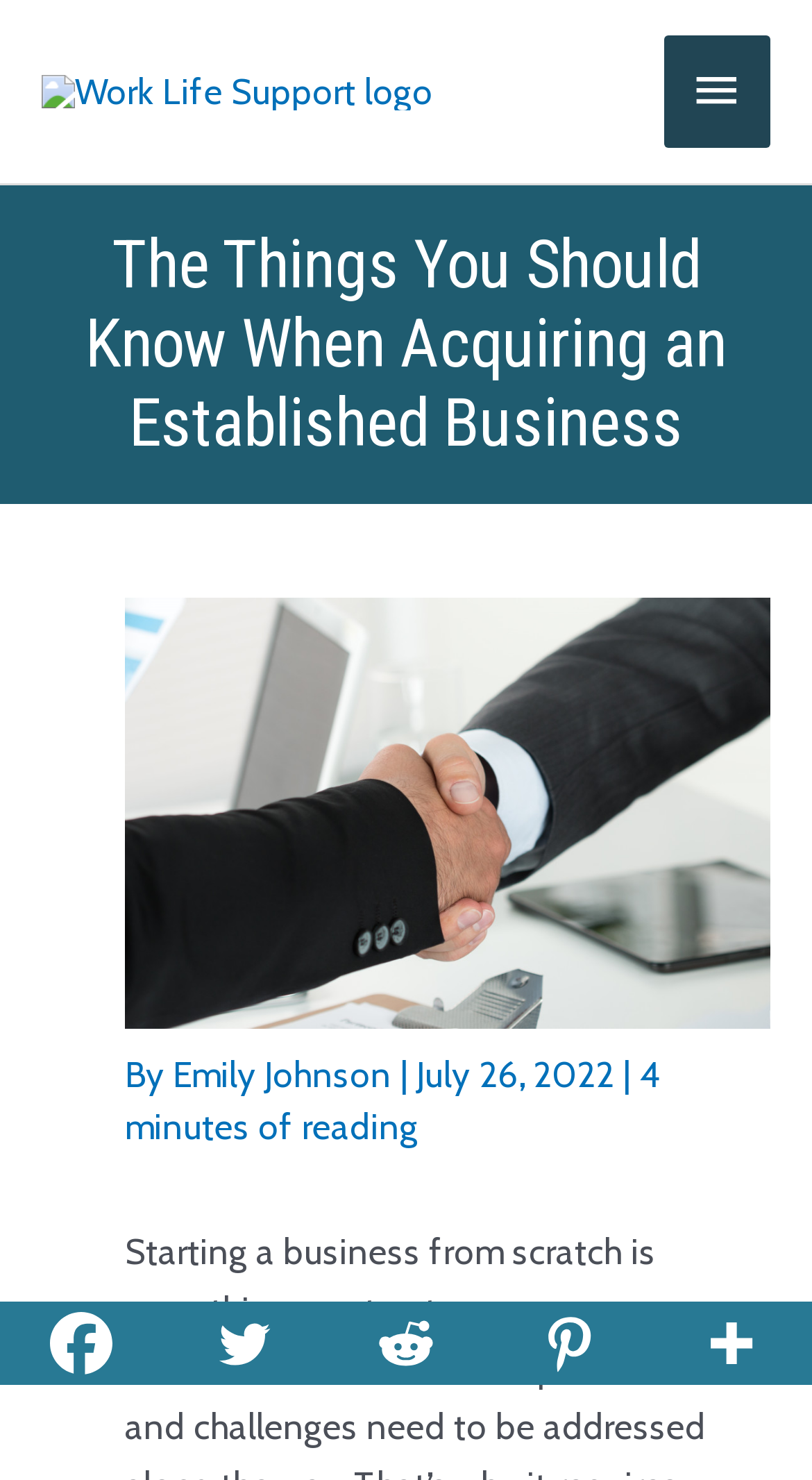Please provide the bounding box coordinates for the element that needs to be clicked to perform the instruction: "Click More social media options". The coordinates must consist of four float numbers between 0 and 1, formatted as [left, top, right, bottom].

[0.8, 0.879, 1.0, 0.936]